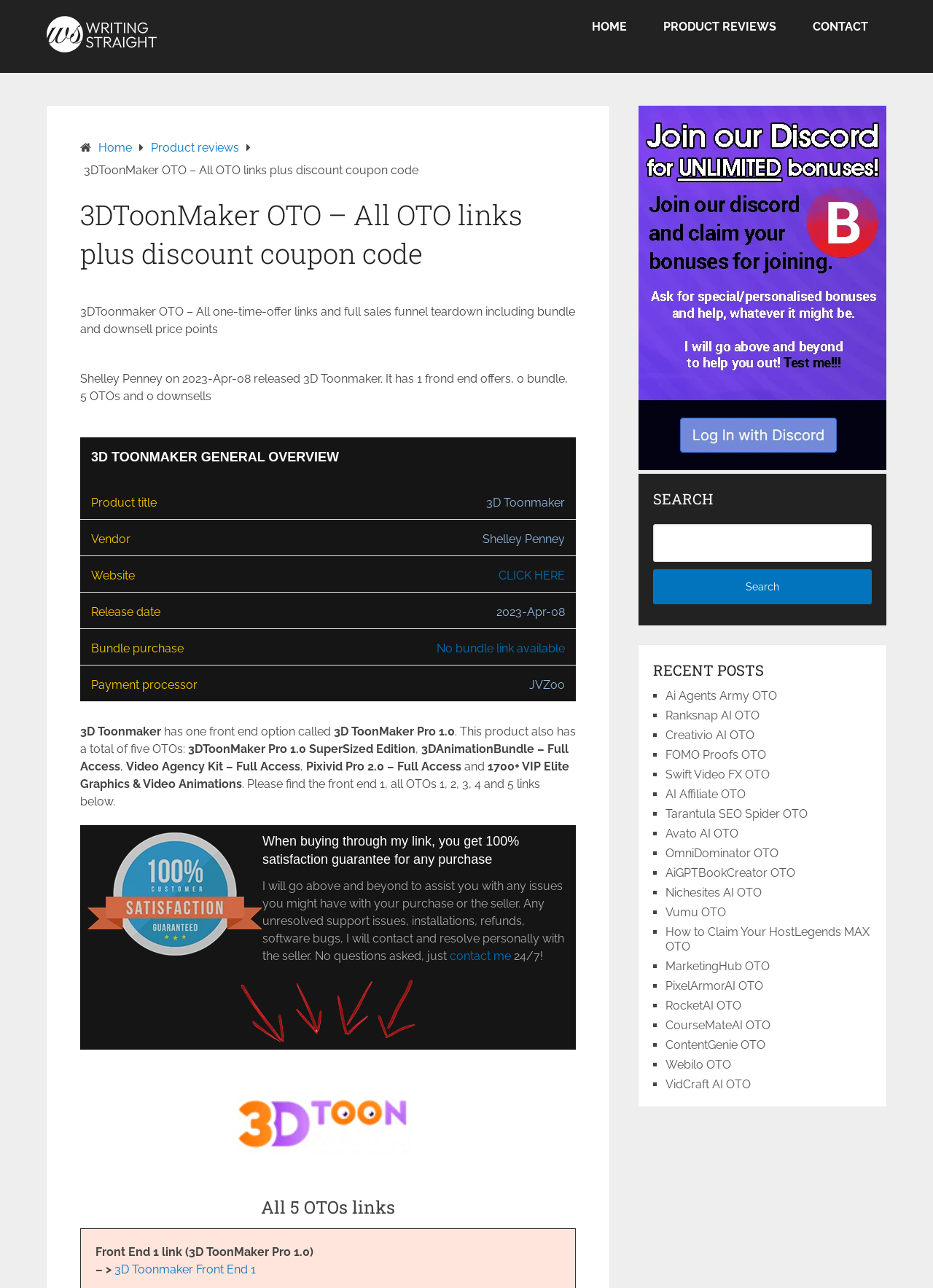Determine the bounding box coordinates of the region I should click to achieve the following instruction: "Search for something". Ensure the bounding box coordinates are four float numbers between 0 and 1, i.e., [left, top, right, bottom].

[0.7, 0.407, 0.934, 0.436]